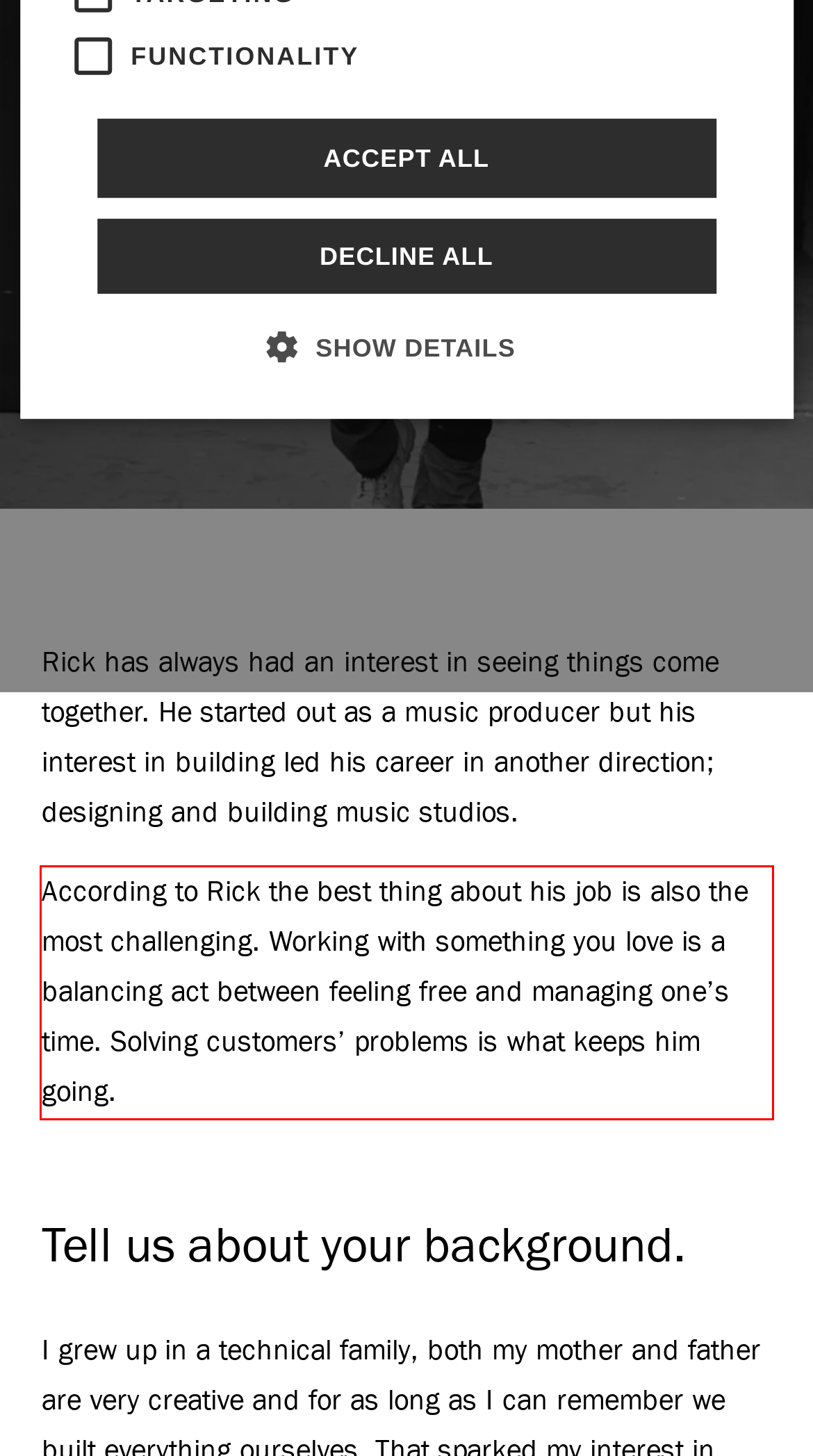Within the provided webpage screenshot, find the red rectangle bounding box and perform OCR to obtain the text content.

According to Rick the best thing about his job is also the most challenging. Working with something you love is a balancing act between feeling free and managing one’s time. Solving customers’ problems is what keeps him going.